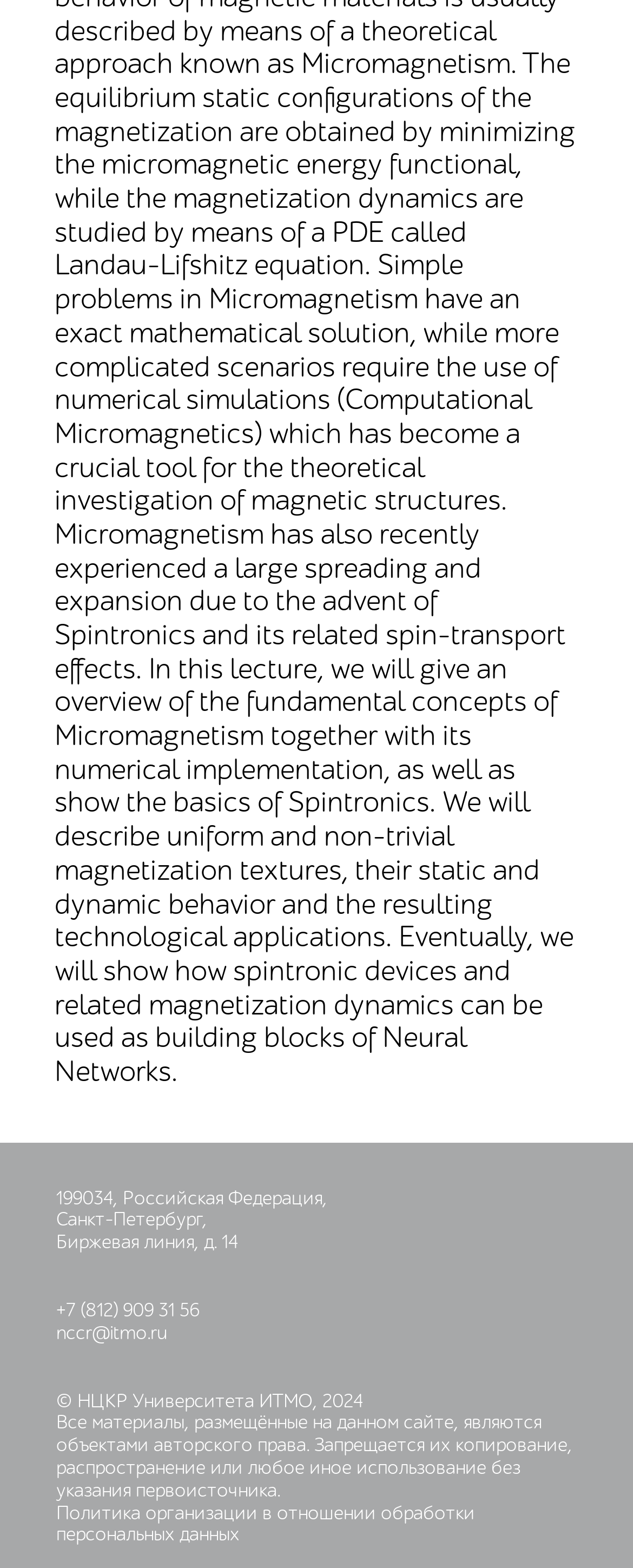Use a single word or phrase to answer the question:
What is the phone number of the organization?

+7 (812) 909 31 56